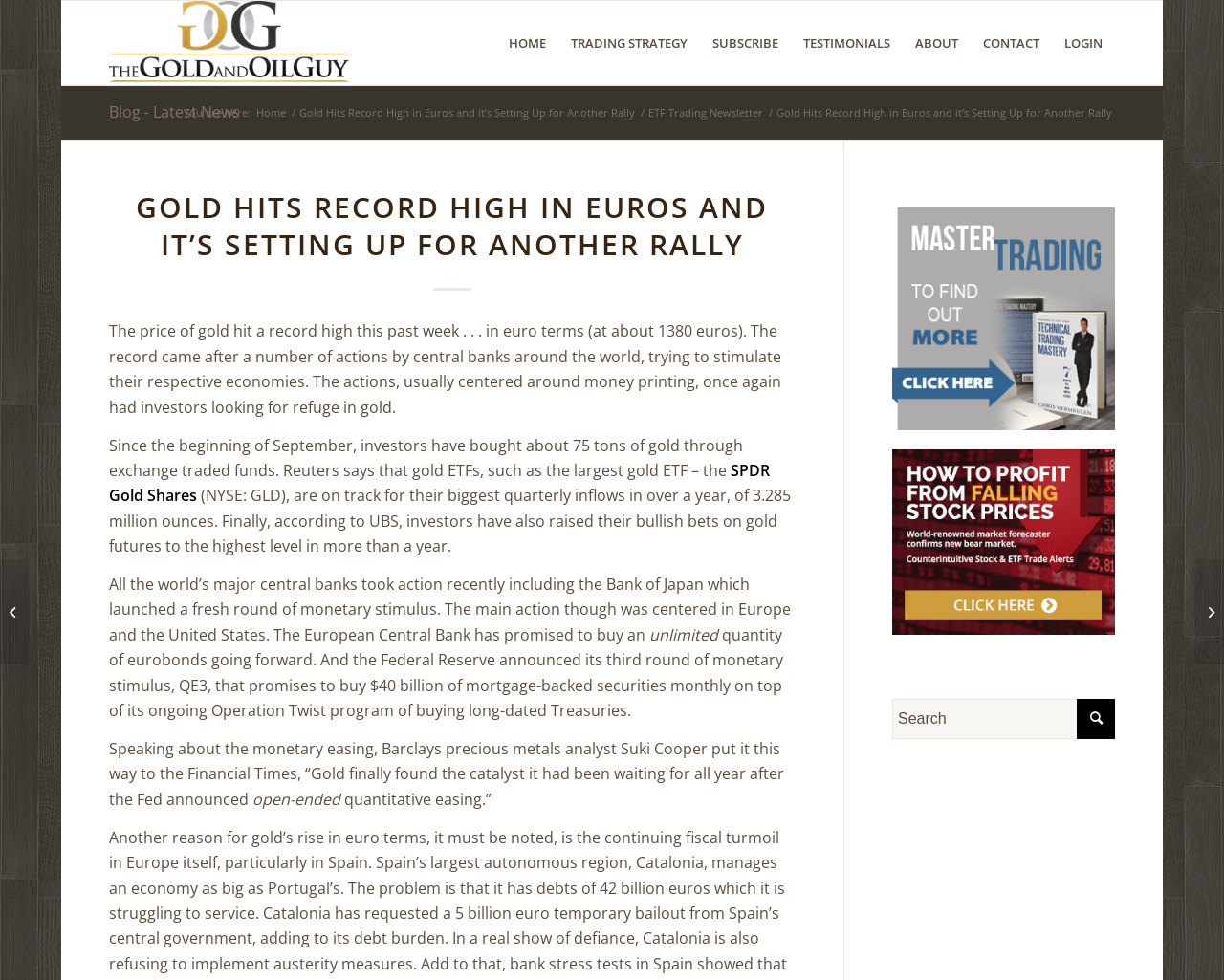What is the name of the largest gold ETF?
Please interpret the details in the image and answer the question thoroughly.

The answer can be found in the StaticText element with the text 'SPDR Gold Shares'. This text is located in the main content area of the webpage, in a paragraph discussing gold ETFs.